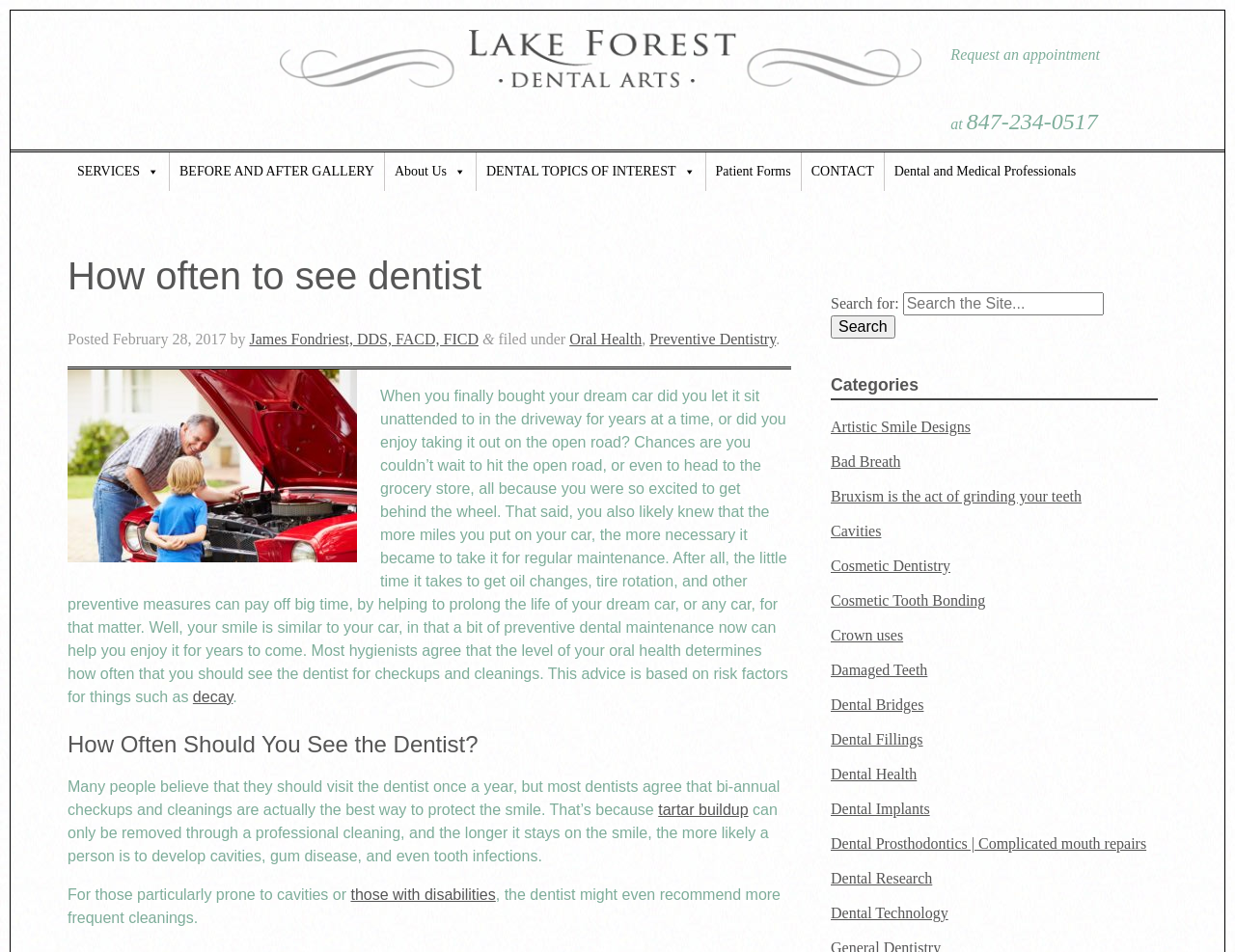Determine the bounding box coordinates for the area that needs to be clicked to fulfill this task: "Read the article by James Fondriest, DDS, FACD, FICD". The coordinates must be given as four float numbers between 0 and 1, i.e., [left, top, right, bottom].

[0.202, 0.347, 0.387, 0.364]